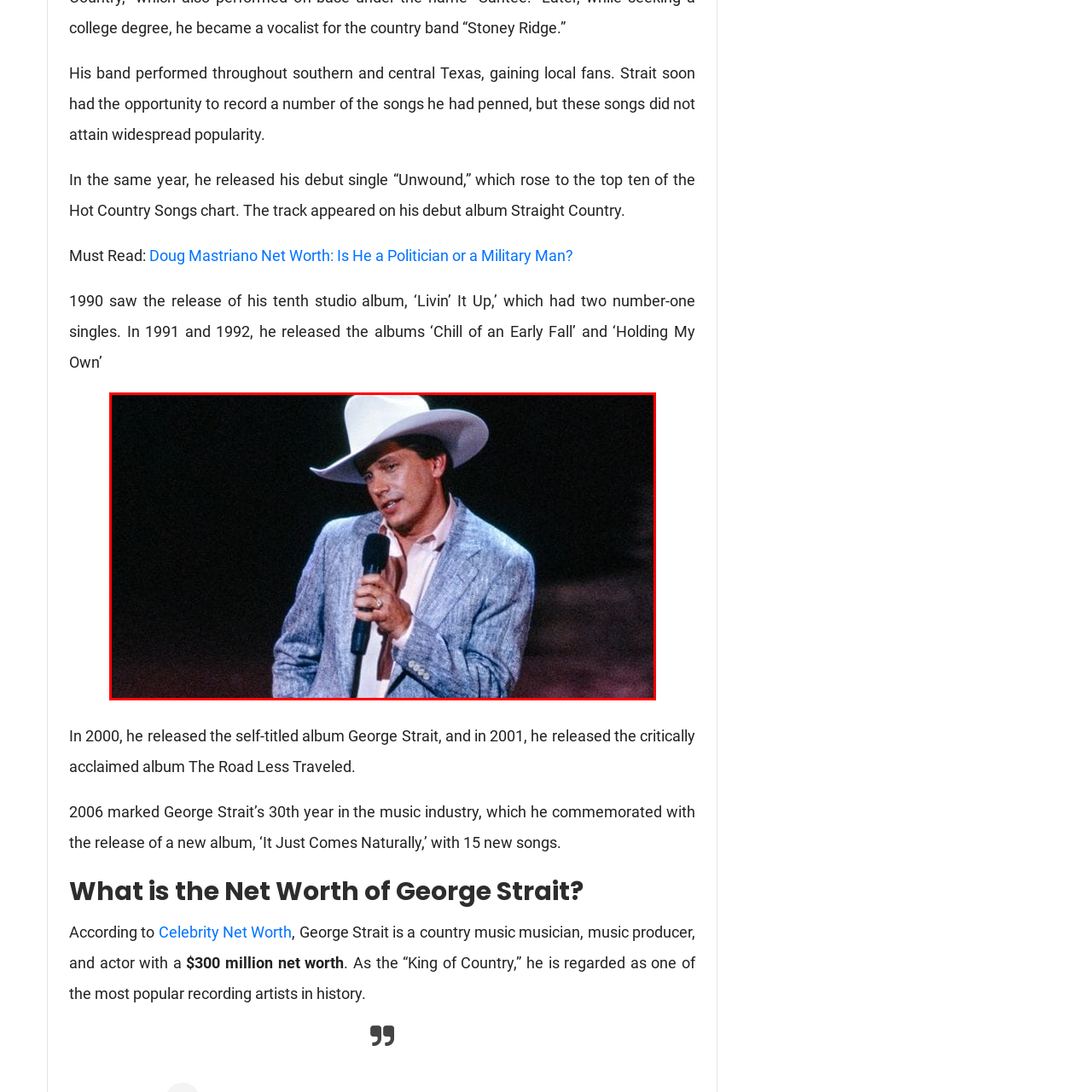View the image surrounded by the red border, What is George Strait's estimated net worth?
 Answer using a single word or phrase.

$300 million